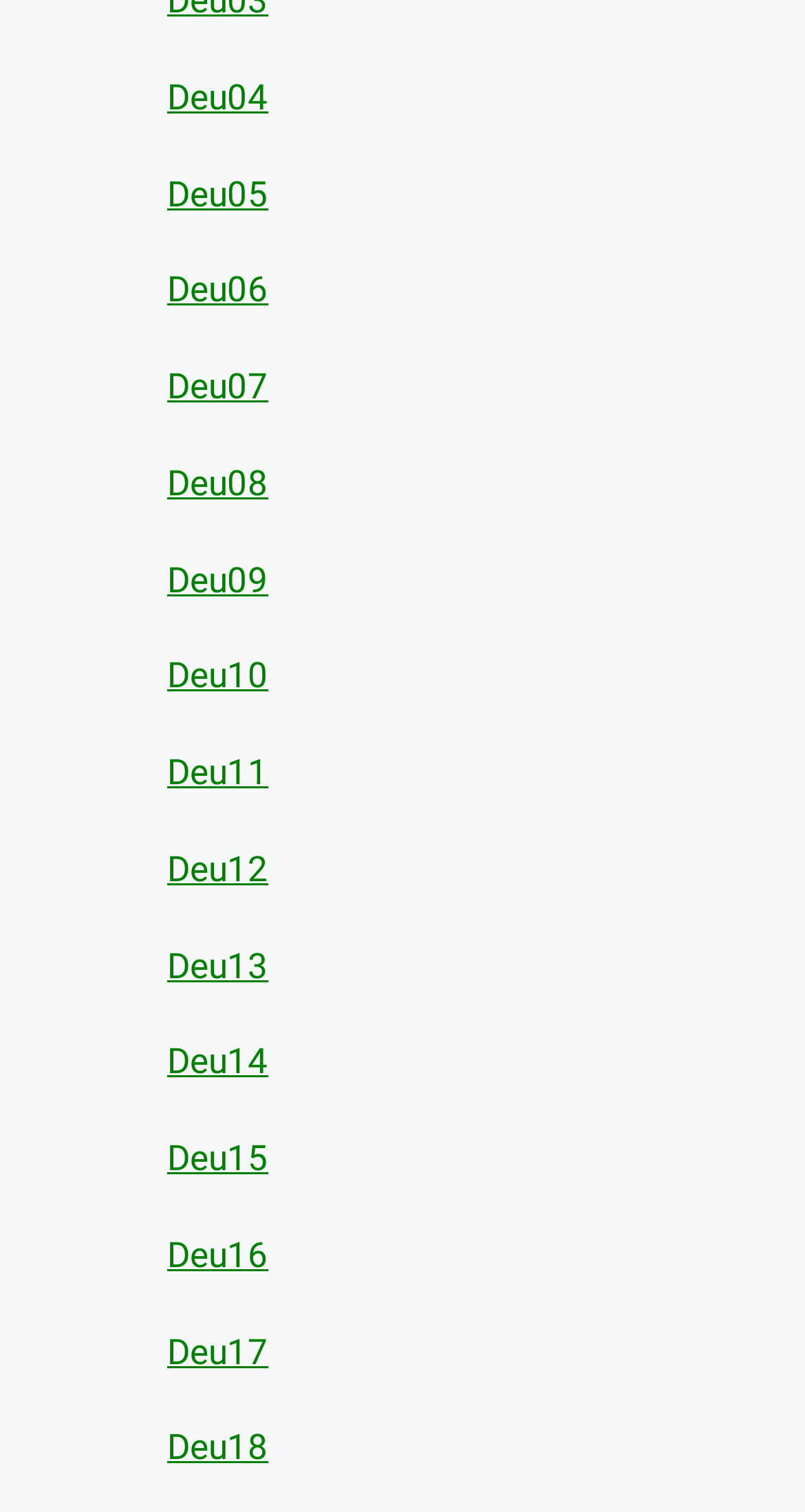Give a concise answer of one word or phrase to the question: 
Are the links evenly spaced?

Yes